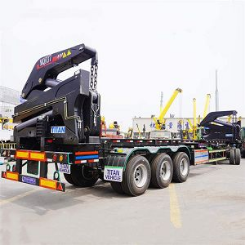Describe the scene depicted in the image with great detail.

The image features a robust 20/40ft Container Loading Trailer, showcasing its high-quality design and functionality. The trailer is equipped with a powerful loading mechanism, ideal for handling heavy loads with efficiency. It is prominently branded with "TITAN," indicating its manufacturer, known for producing durable and reliable trailers. The backdrop includes industrial elements, hinting at its utility in construction or freight transport. This scene captures the essence of heavy machinery operations, emphasizing strength and innovation in the logistics sector.